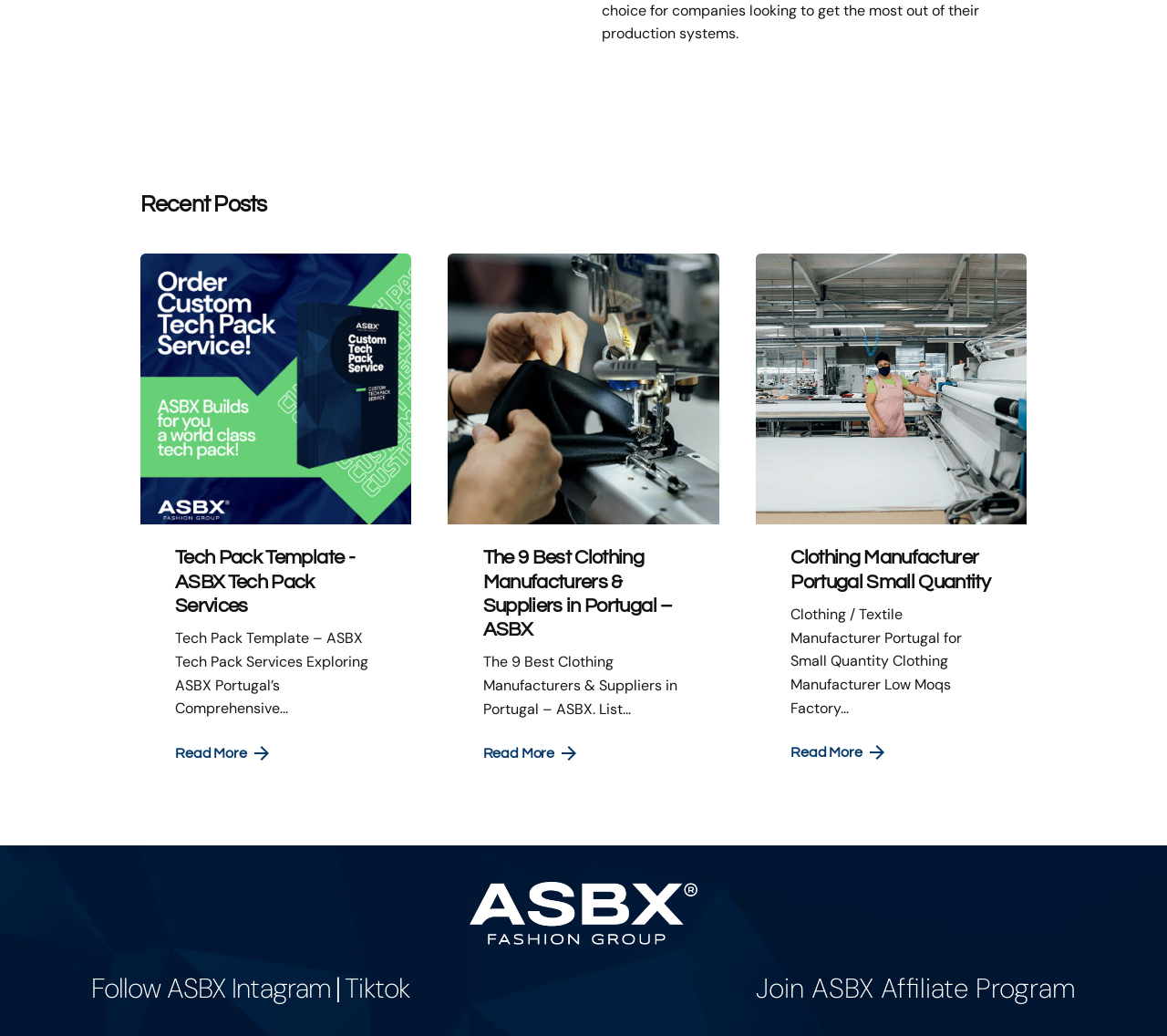How many posts are displayed on this page?
Look at the image and answer with only one word or phrase.

3